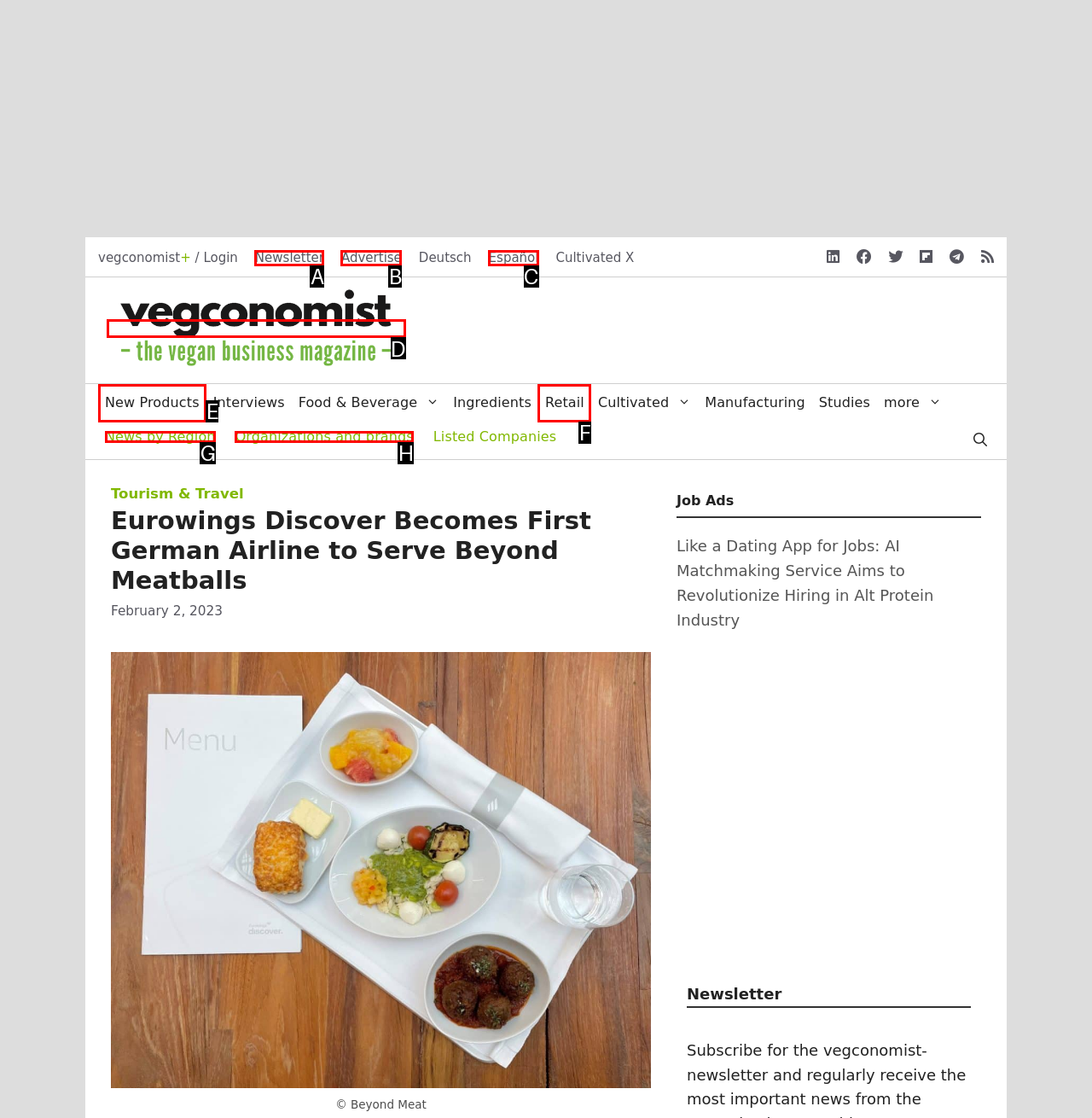Select the correct option based on the description: New Products
Answer directly with the option’s letter.

E